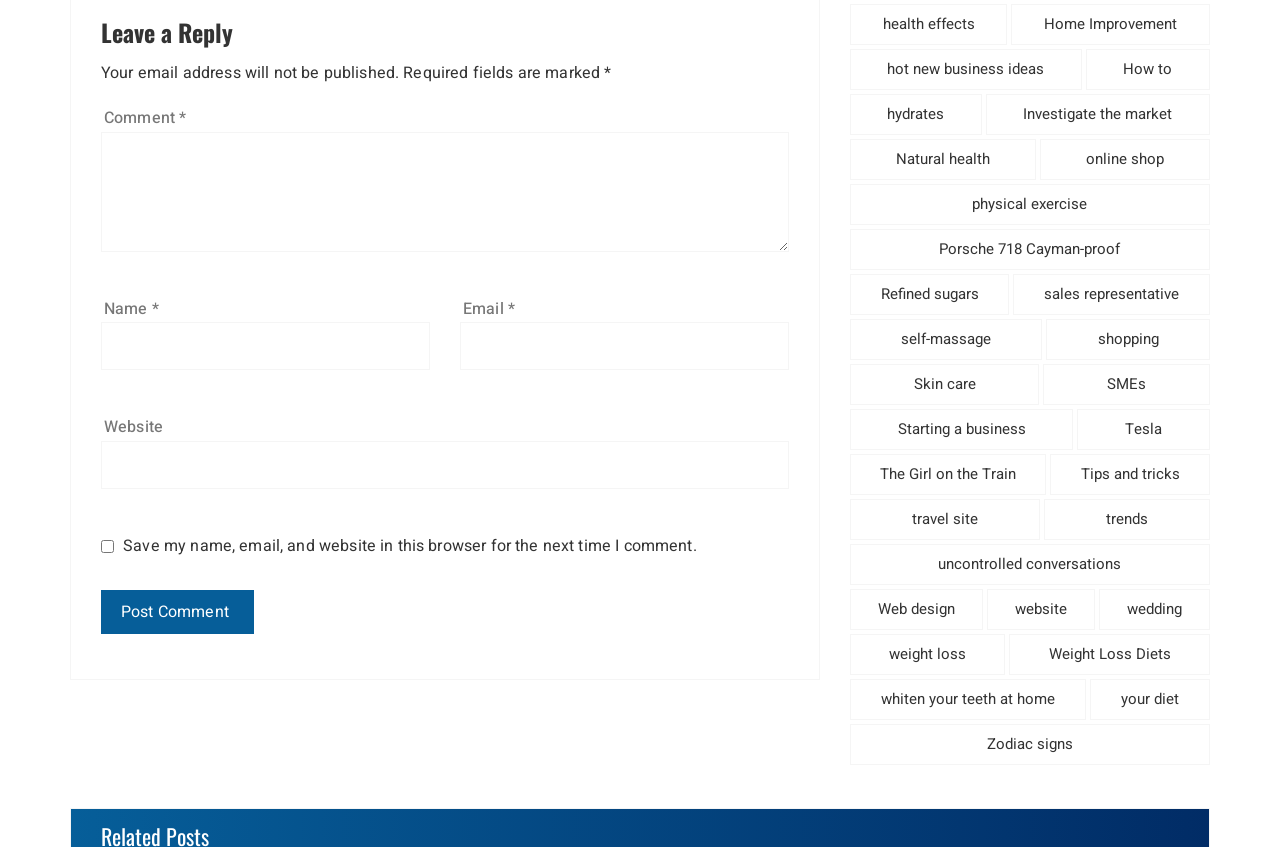How many links are there?
By examining the image, provide a one-word or phrase answer.

51